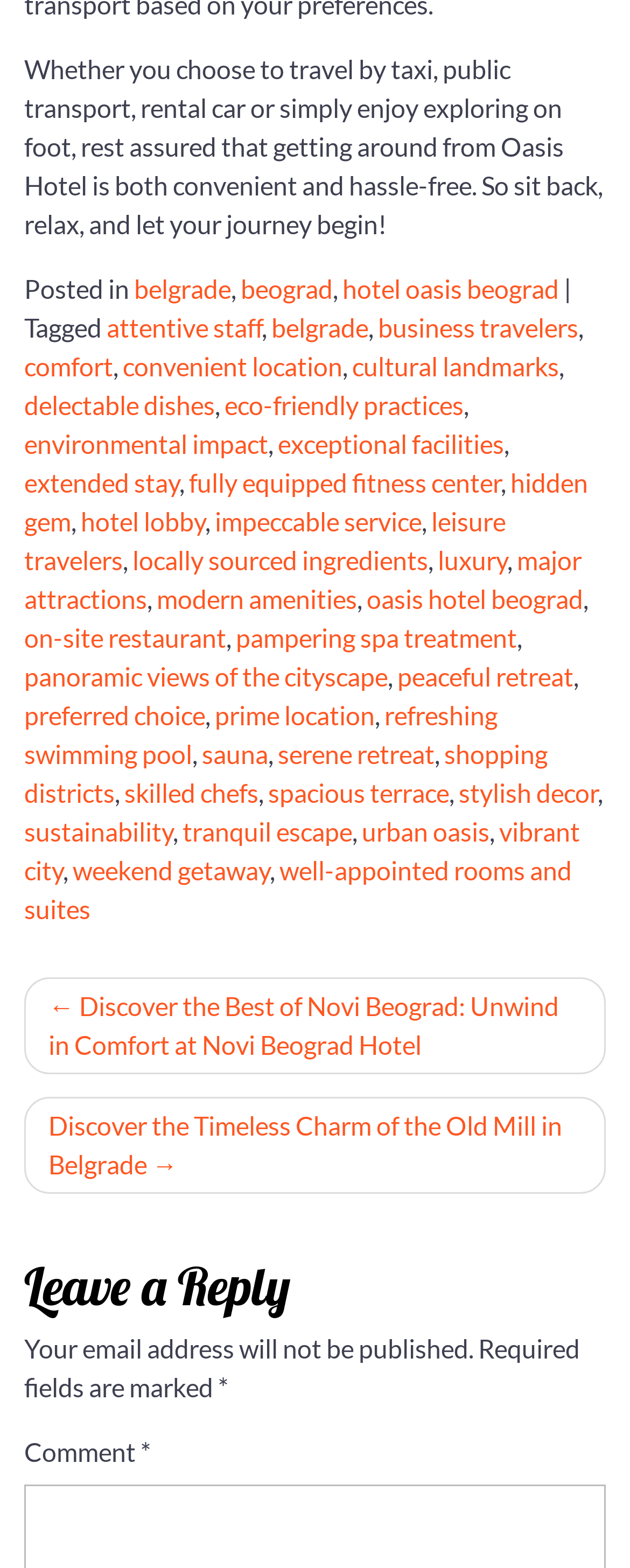Respond to the question below with a single word or phrase:
What is the tone of the webpage?

Promotional